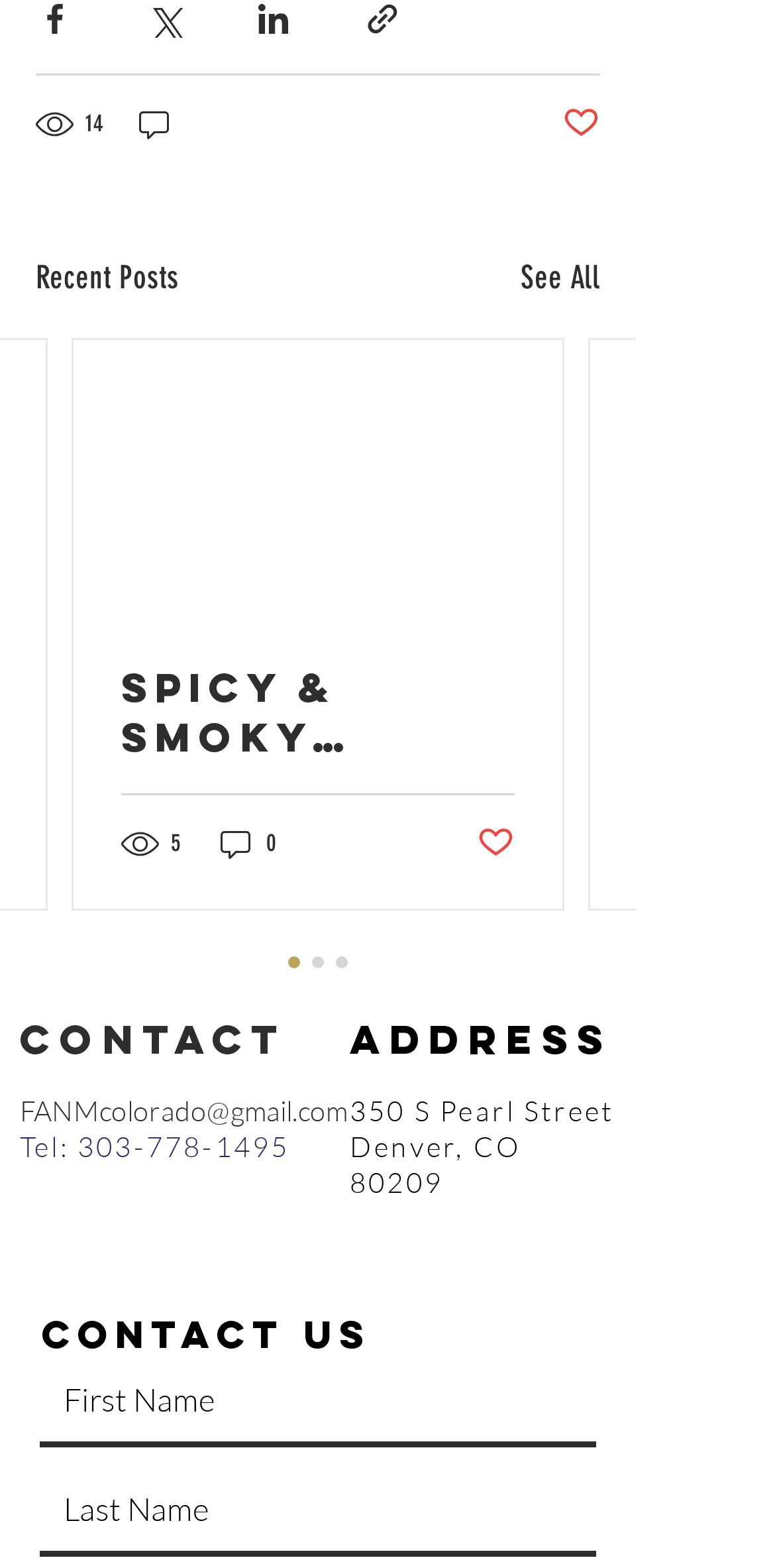Provide the bounding box coordinates for the area that should be clicked to complete the instruction: "Contact through email".

[0.026, 0.698, 0.377, 0.719]